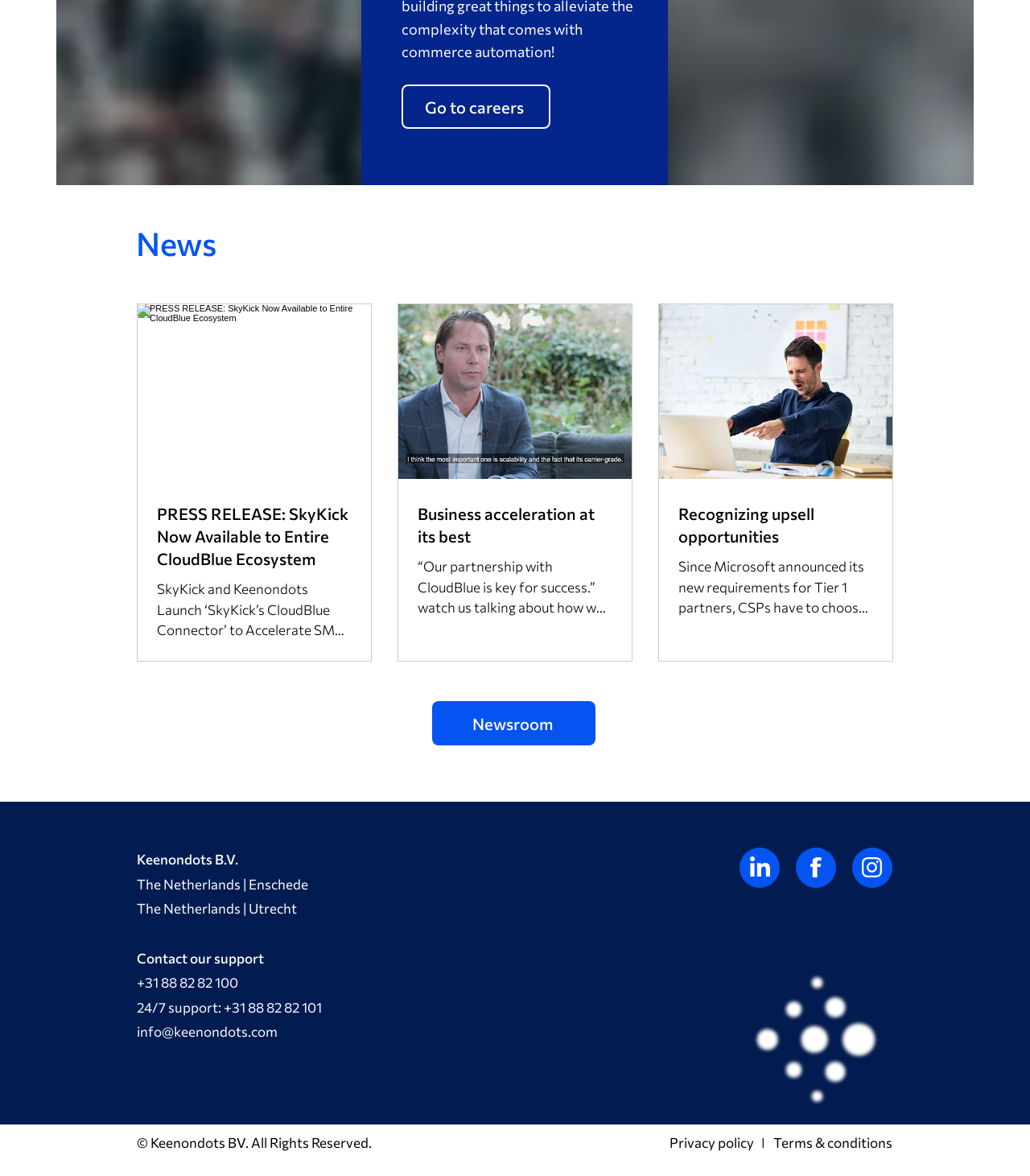Could you determine the bounding box coordinates of the clickable element to complete the instruction: "Read news about SkyKick Now Available to Entire CloudBlue Ecosystem"? Provide the coordinates as four float numbers between 0 and 1, i.e., [left, top, right, bottom].

[0.152, 0.427, 0.341, 0.485]